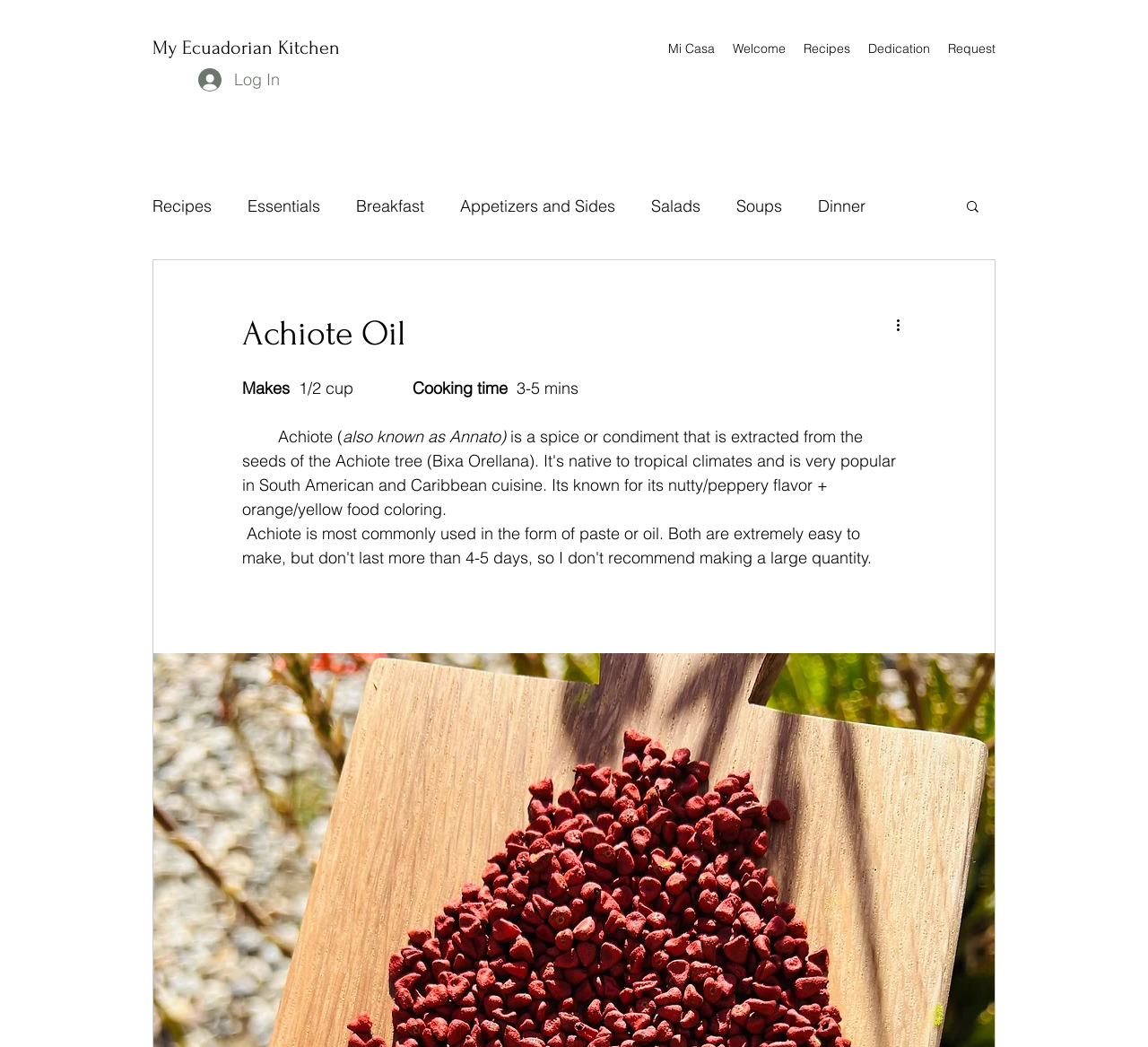Determine the coordinates of the bounding box for the clickable area needed to execute this instruction: "view Recipes".

[0.692, 0.033, 0.748, 0.059]